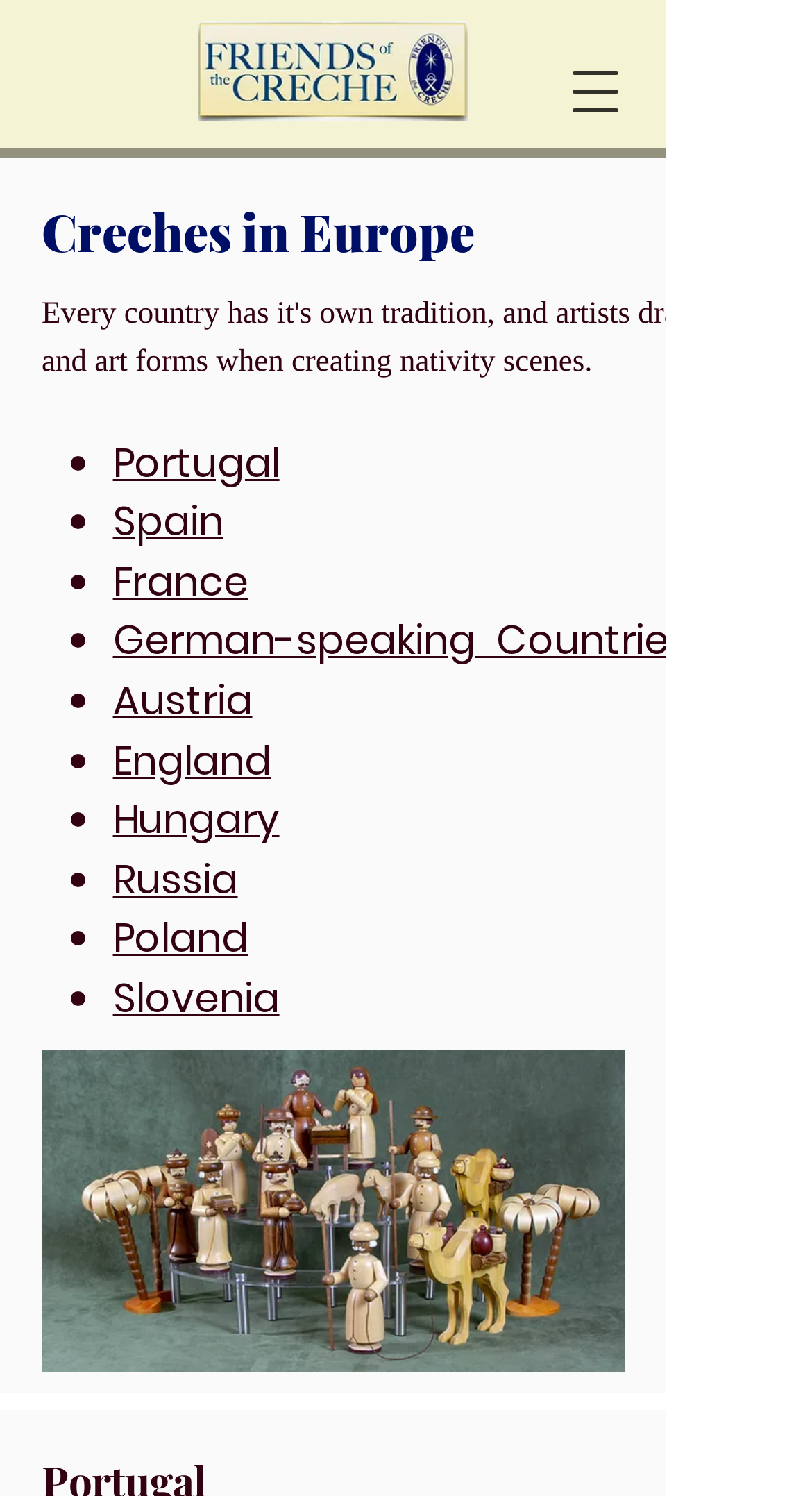Create a detailed narrative describing the layout and content of the webpage.

The webpage is about Creches in Europe, specifically showcasing nativity scenes from various countries. At the top left, there is a logo image of Friends of the Creche. Next to it, on the top right, is a navigation menu button. 

Below the logo, there is a heading that reads "Creches in Europe". Underneath the heading, there is a paragraph of text that discusses the art forms used in creating nativity scenes. 

Following the paragraph, there is a list of links to different European countries, including Portugal, Spain, France, Germany, Austria, England, Hungary, Russia, Poland, and Slovenia. Each link is preceded by a bullet point. These links are arranged vertically, taking up most of the page's content area.

At the bottom of the page, there is a large image of a nativity scene from Germany, specifically from Muller Wood.